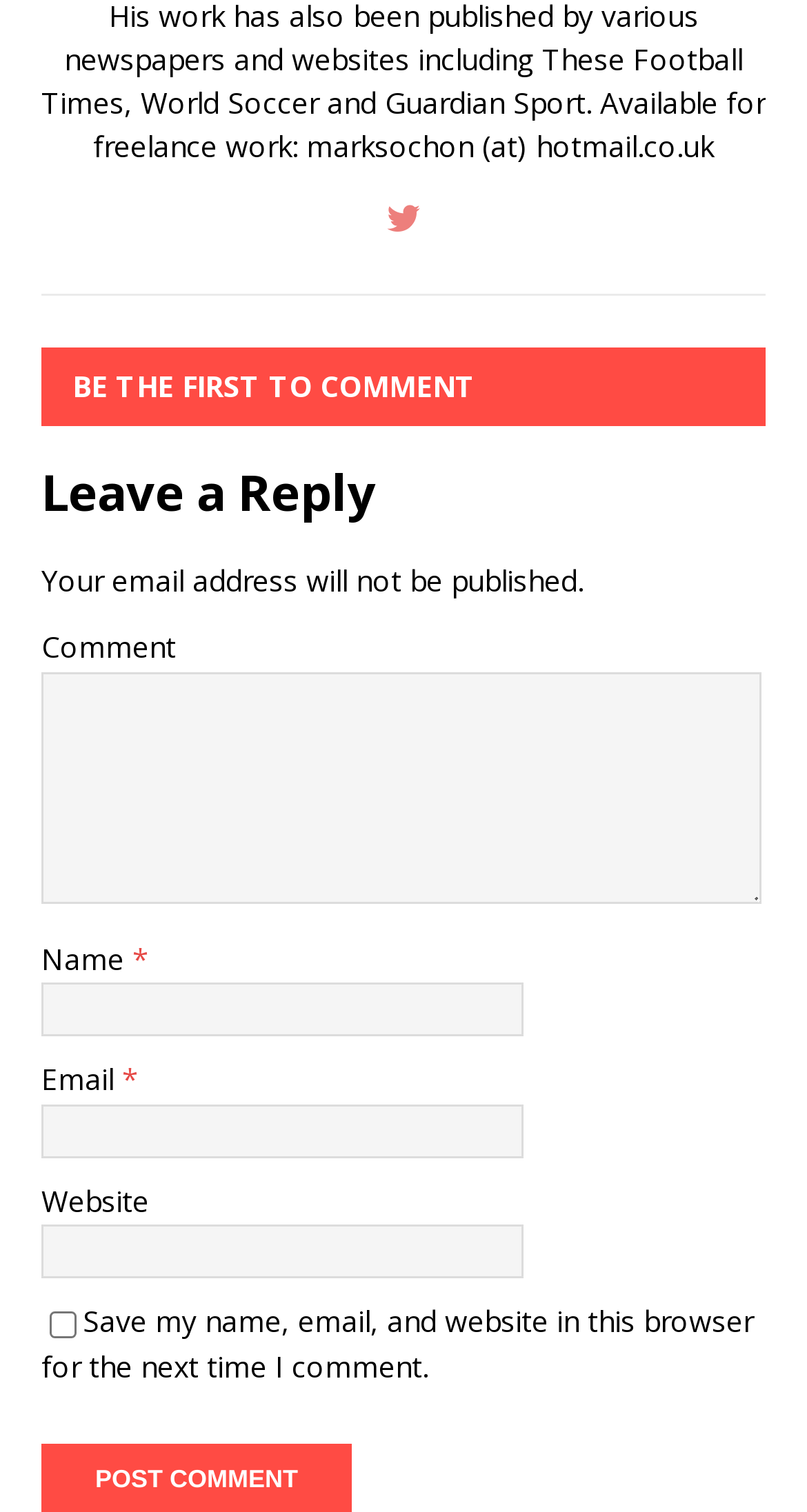Given the description Contact, predict the bounding box coordinates of the UI element. Ensure the coordinates are in the format (top-left x, top-left y, bottom-right x, bottom-right y) and all values are between 0 and 1.

[0.166, 0.863, 0.281, 0.884]